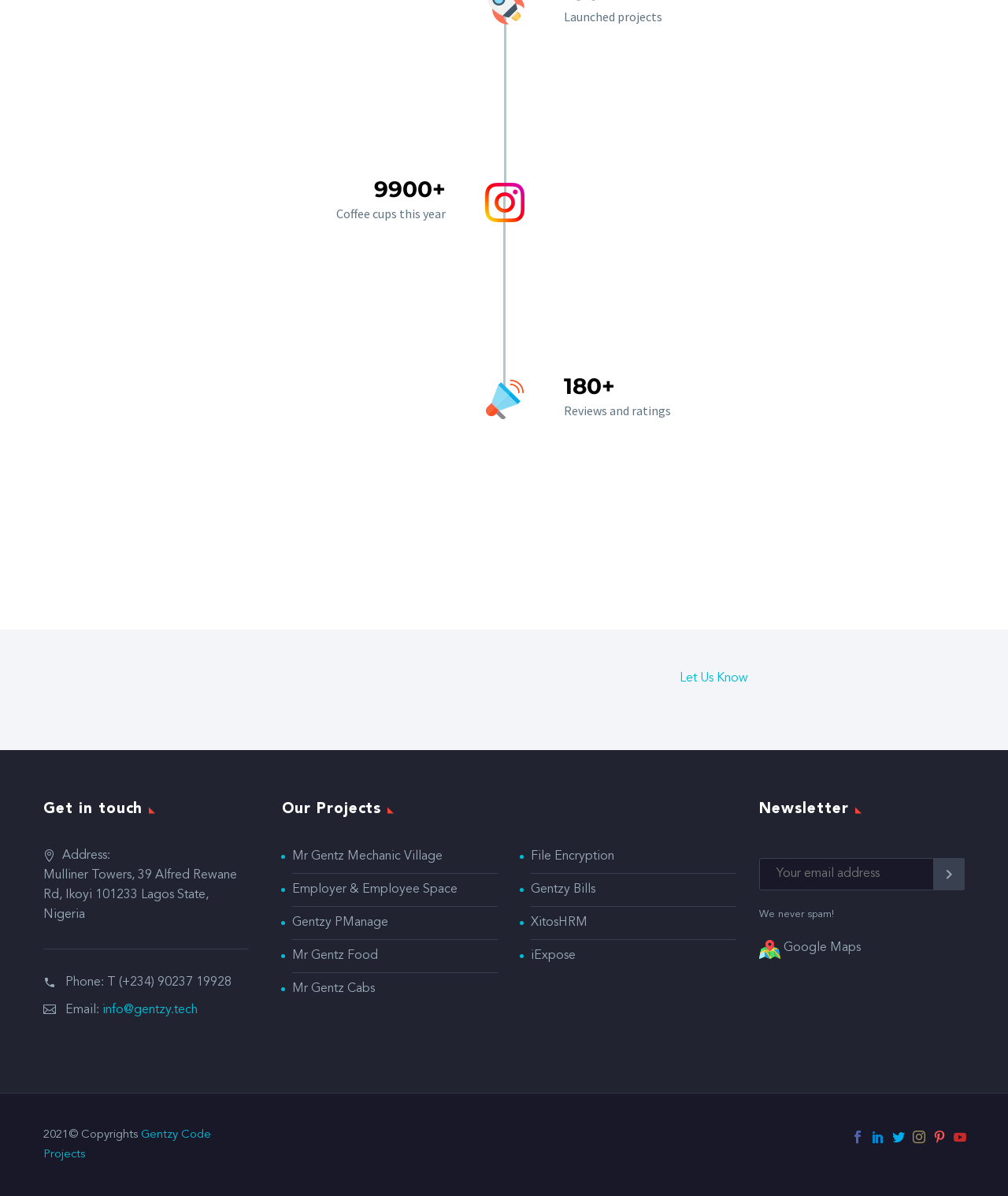Using the image as a reference, answer the following question in as much detail as possible:
What is the address of the company?

I found the answer by looking at the static text 'Address:' and the corresponding address text 'Mulliner Towers, 39 Alfred Rewane Rd, Ikoyi 101233 Lagos State, Nigeria'.